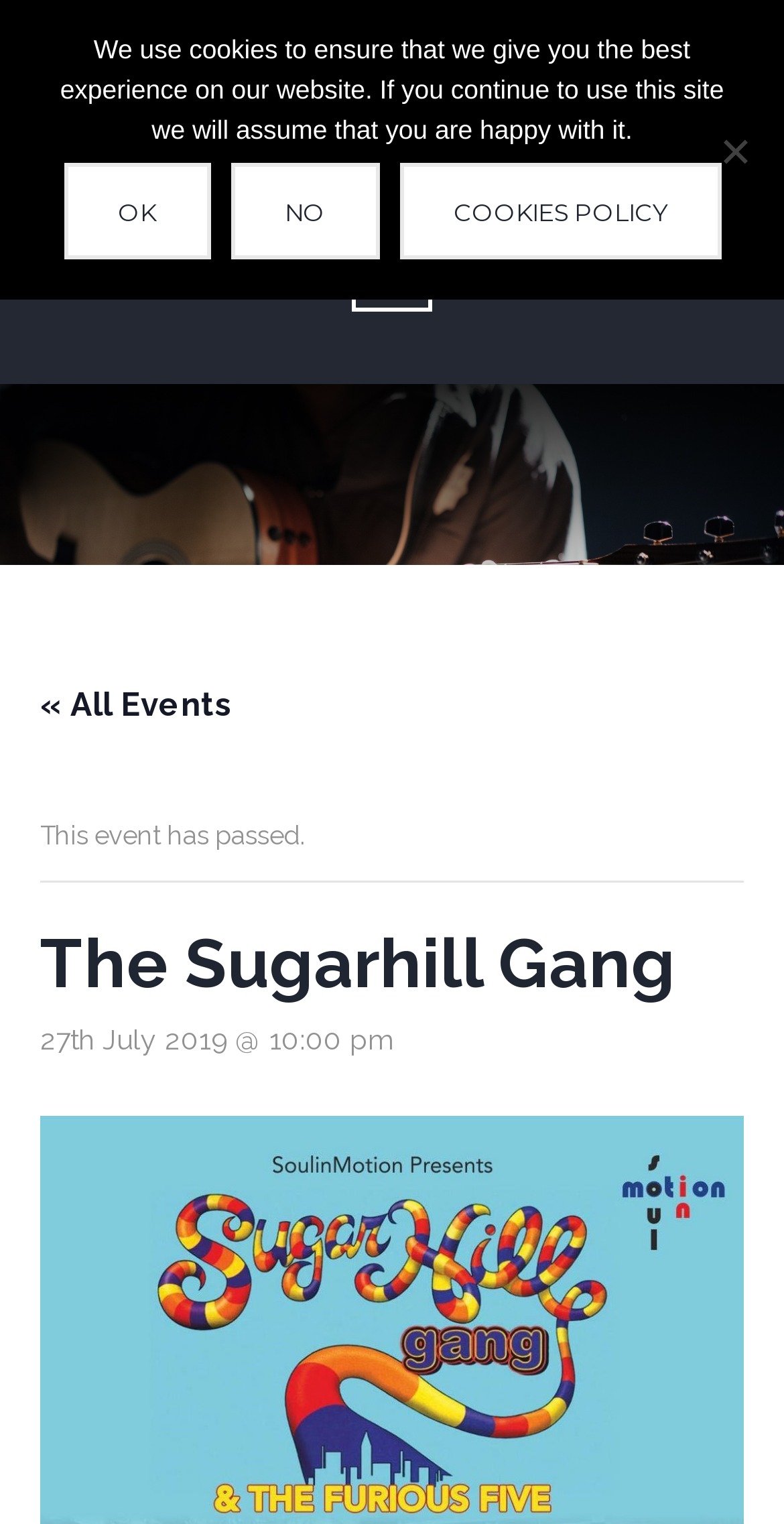Elaborate on the webpage's design and content in a detailed caption.

The webpage is about an event featuring THE Sugarhill Gang at Acapella Birmingham on 27th July. At the top left of the page, there is an image of Acapella Birmingham. Below the image, there is a link with an icon, followed by another link labeled "« All Events". 

Further down, there is a notification stating "This event has passed." Below this notification, there are two headings. The first heading is "The Sugarhill Gang", and the second heading is "27th July 2019 @ 10:00 pm", which provides the date and time of the event.

At the very top of the page, there is a cookie notice dialog that spans the entire width of the page. The dialog contains a message explaining the use of cookies on the website. There are three links within the dialog: "Ok", "No", and "Cookies policy". The "Ok" and "No" links are positioned side by side, with the "Cookies policy" link on the right side of the dialog.